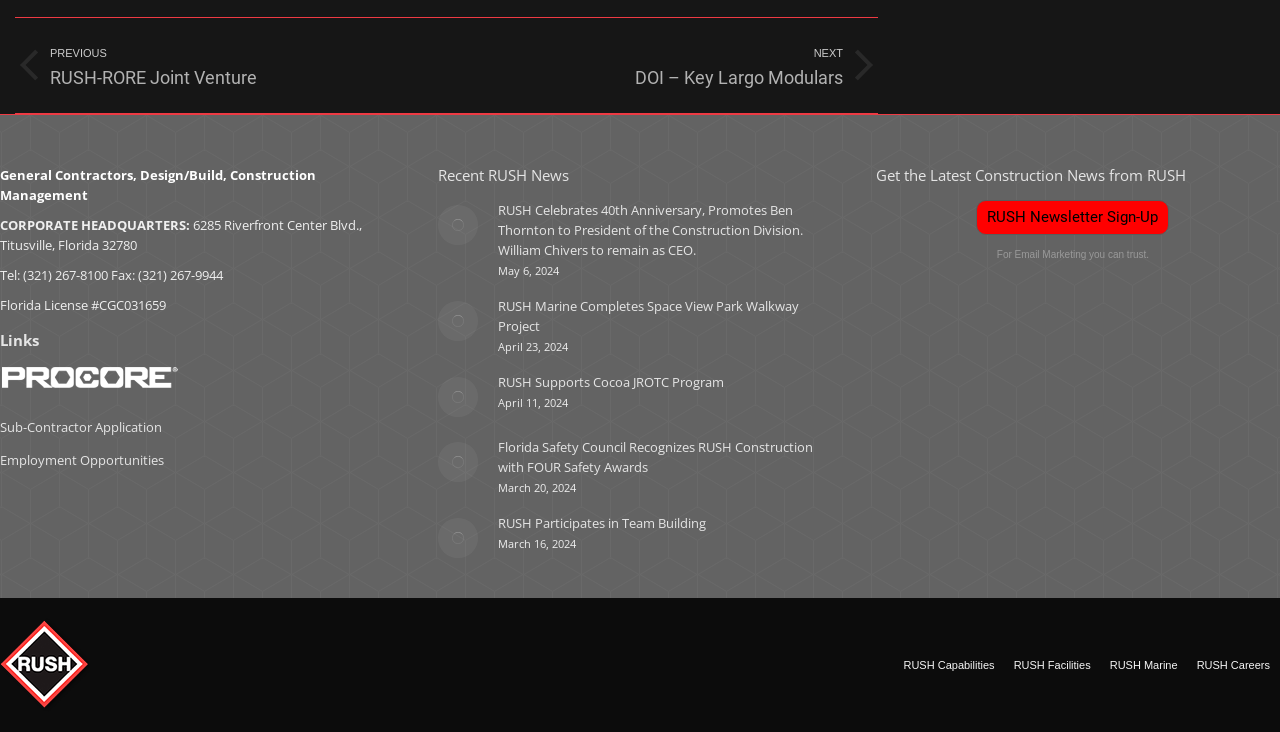Locate the bounding box coordinates of the region to be clicked to comply with the following instruction: "Click on the 'Employment Opportunities' link". The coordinates must be four float numbers between 0 and 1, in the form [left, top, right, bottom].

[0.0, 0.614, 0.128, 0.642]